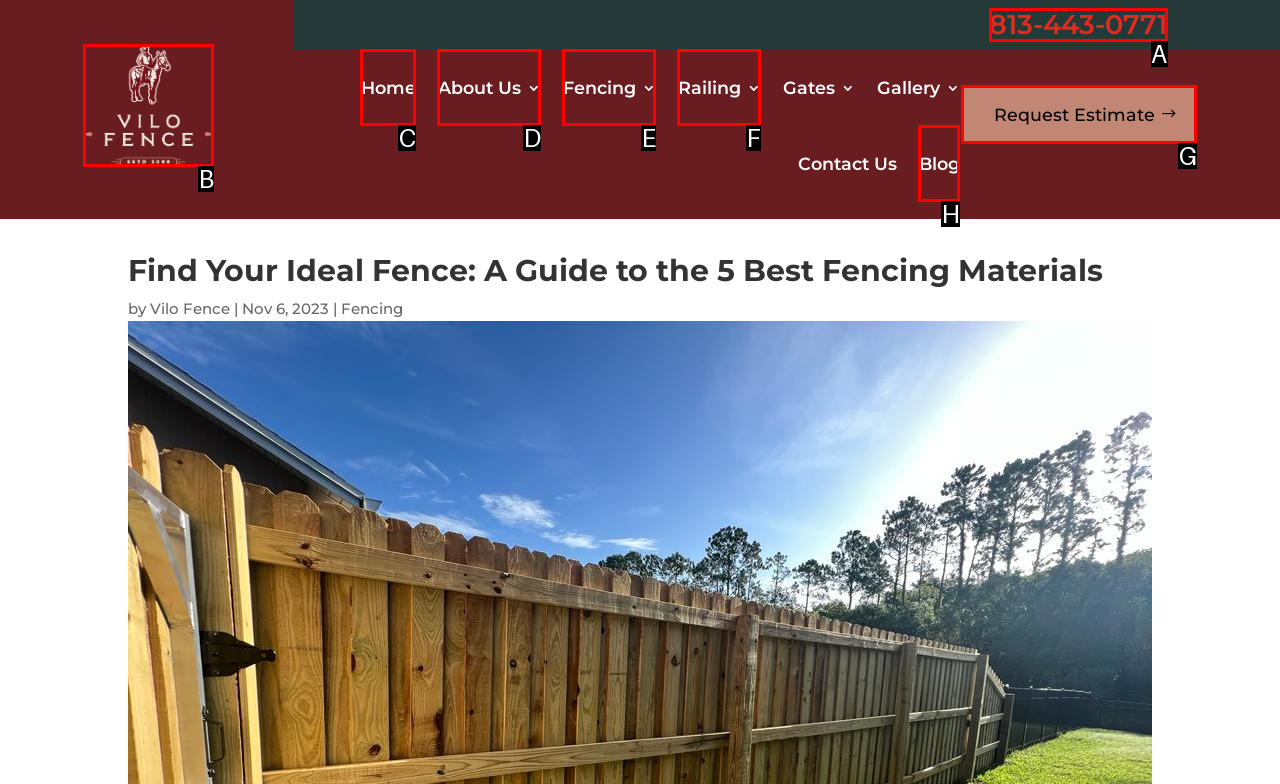For the task: visit the Vilo Fence website, tell me the letter of the option you should click. Answer with the letter alone.

B